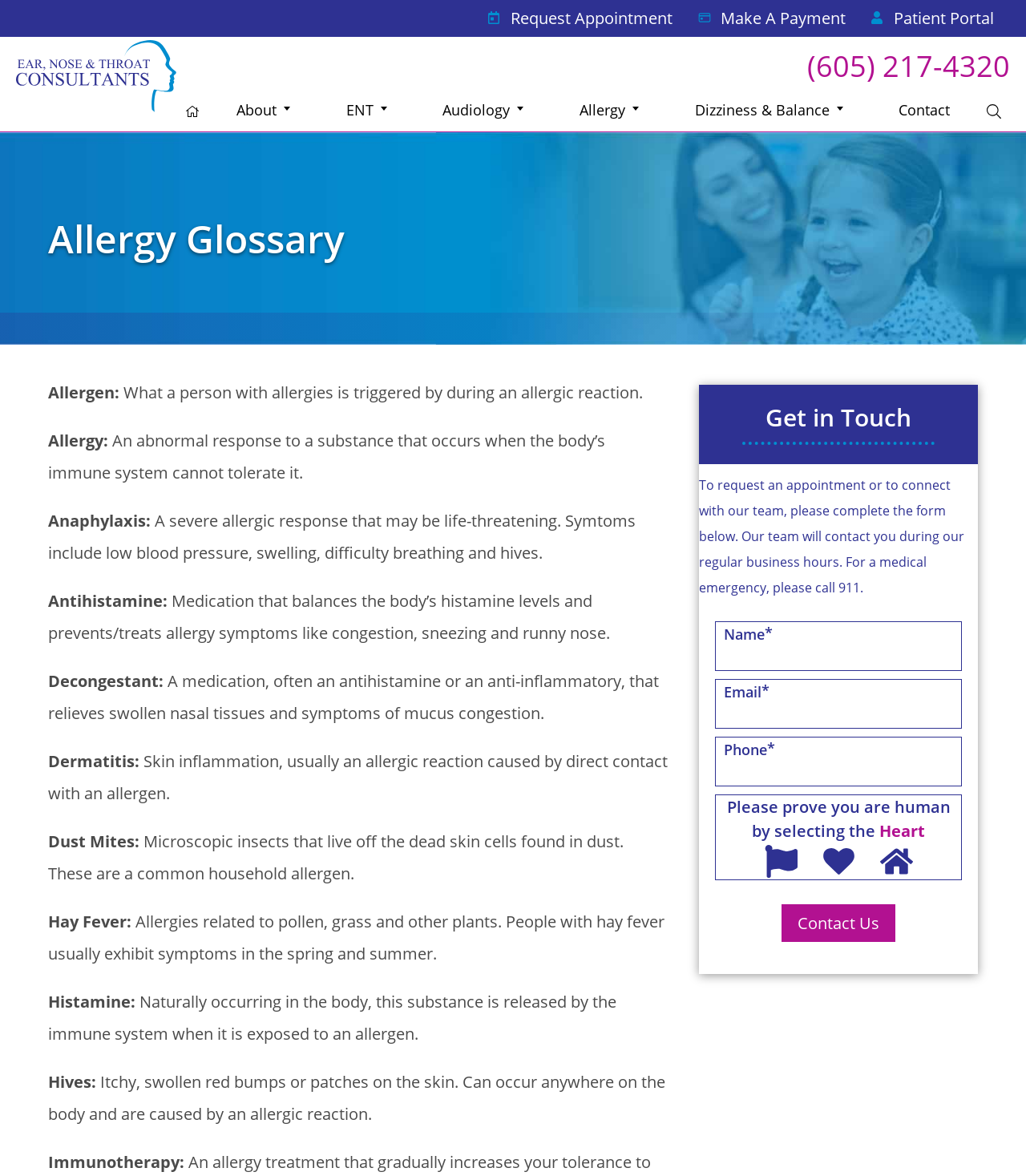Determine the bounding box for the UI element described here: "Contact Us".

[0.762, 0.769, 0.873, 0.801]